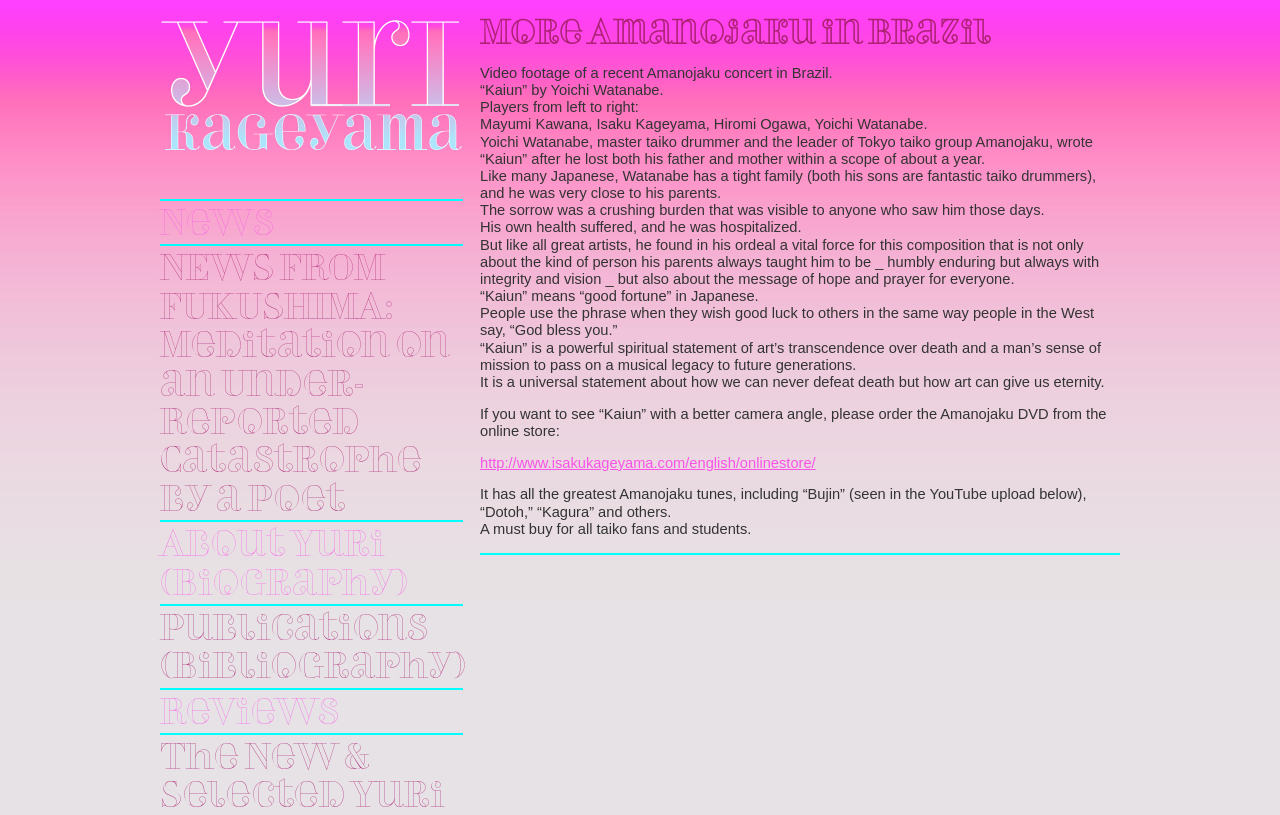Please identify the bounding box coordinates of where to click in order to follow the instruction: "View VoteMatch responses by Bobby Jindal.".

None